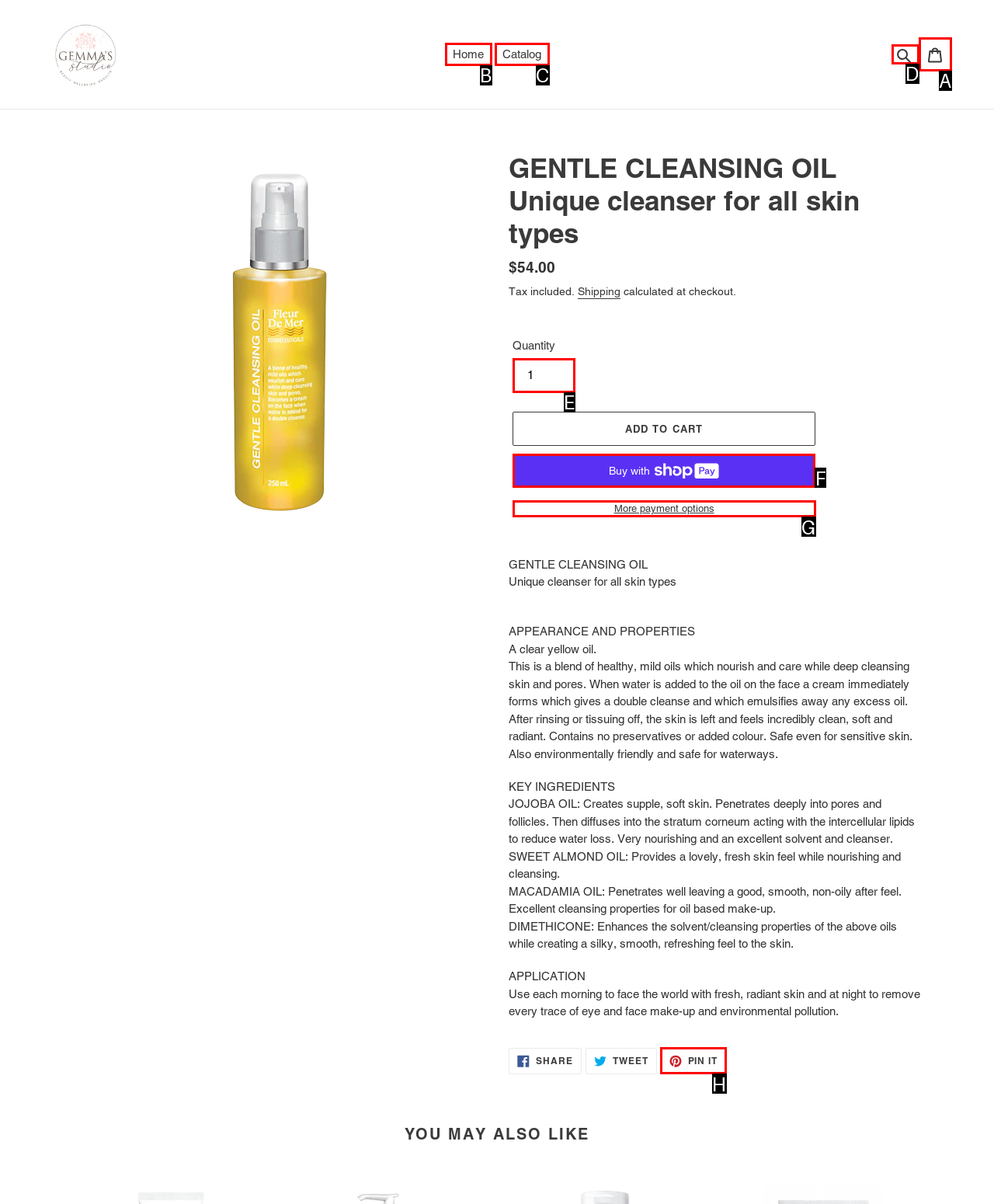Indicate which HTML element you need to click to complete the task: Click the 'Buy now with ShopPay' button. Provide the letter of the selected option directly.

F